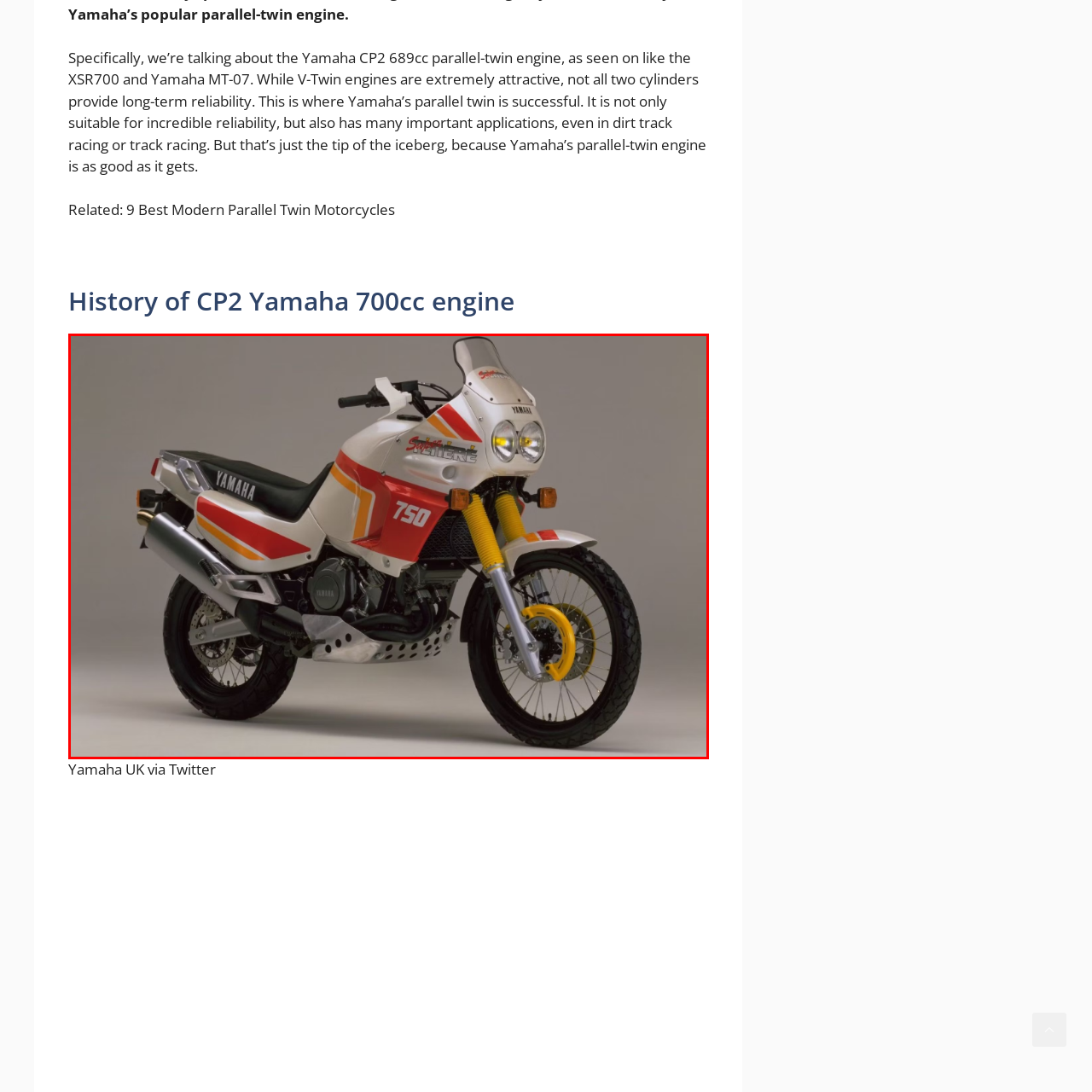Concentrate on the image bordered by the red line and give a one-word or short phrase answer to the following question:
What is the capacity of the motorcycle's engine?

689cc